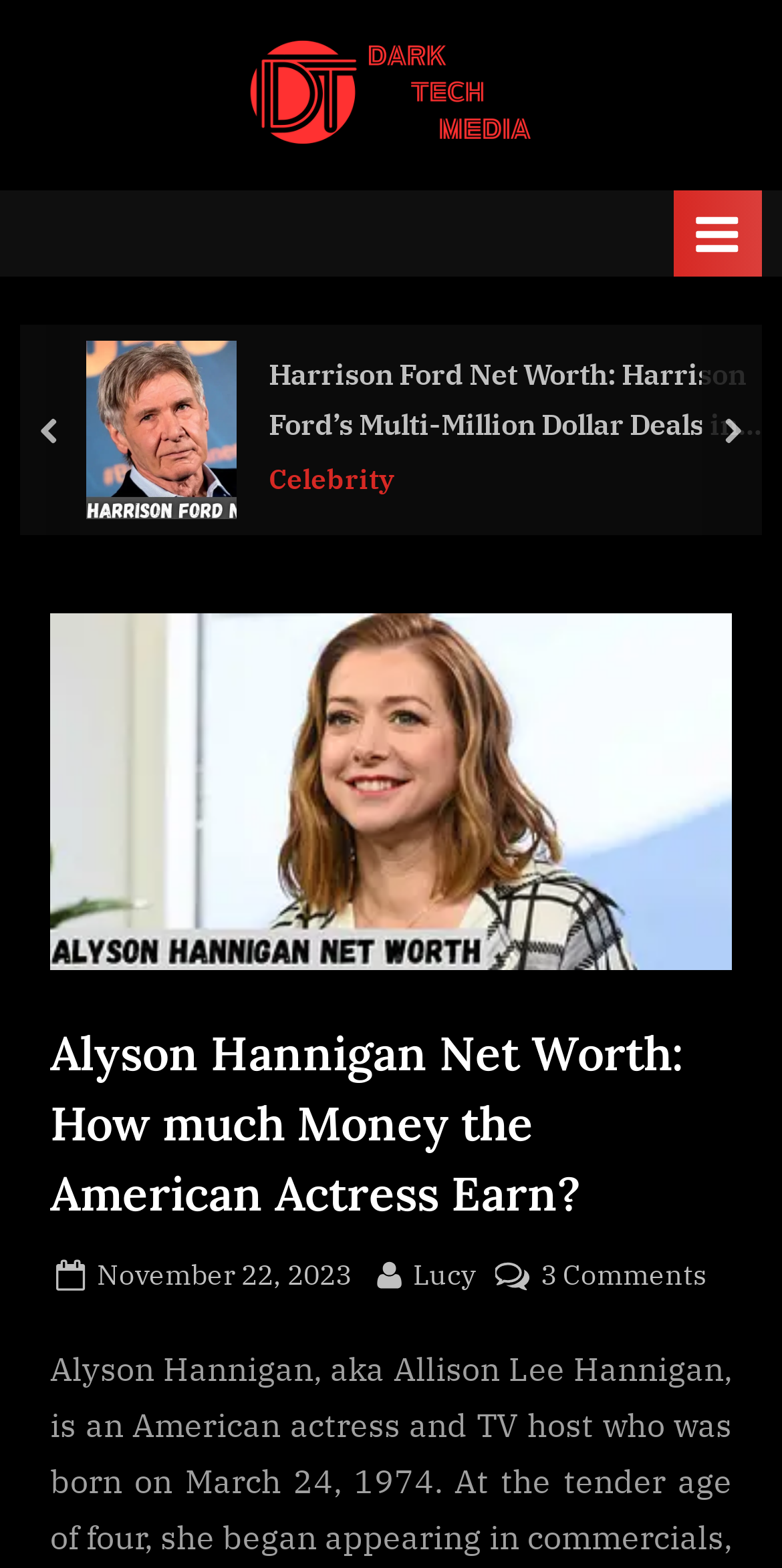How many comments are there on the current article?
Could you answer the question with a detailed and thorough explanation?

I found the answer by looking at the link at the bottom of the article that says '3 Comments on Alyson Hannigan Net Worth: How much Money the American Actress Earn?'.